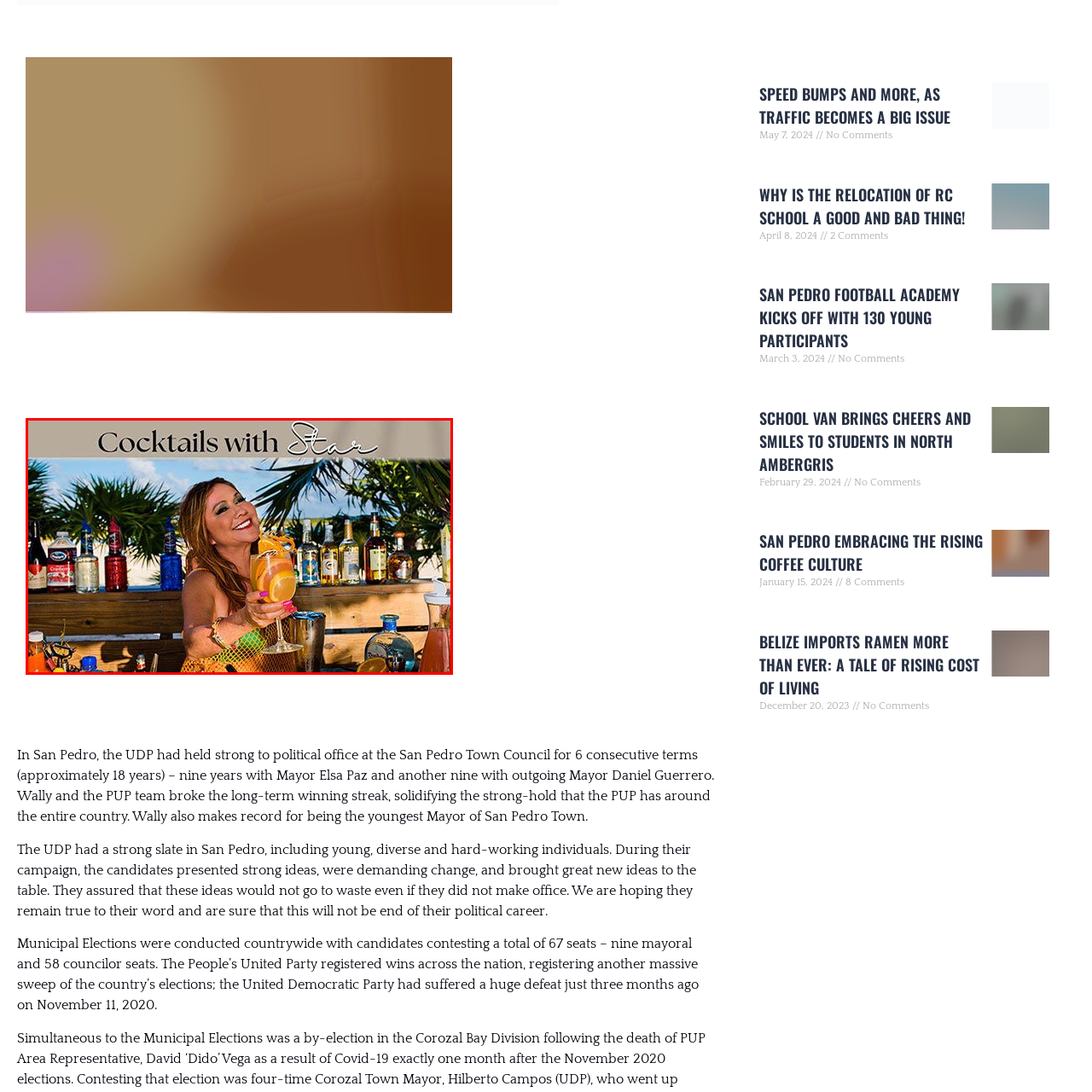Observe the content highlighted by the red box and supply a one-word or short phrase answer to the question: What is the atmosphere evoked by the backdrop?

Tropical